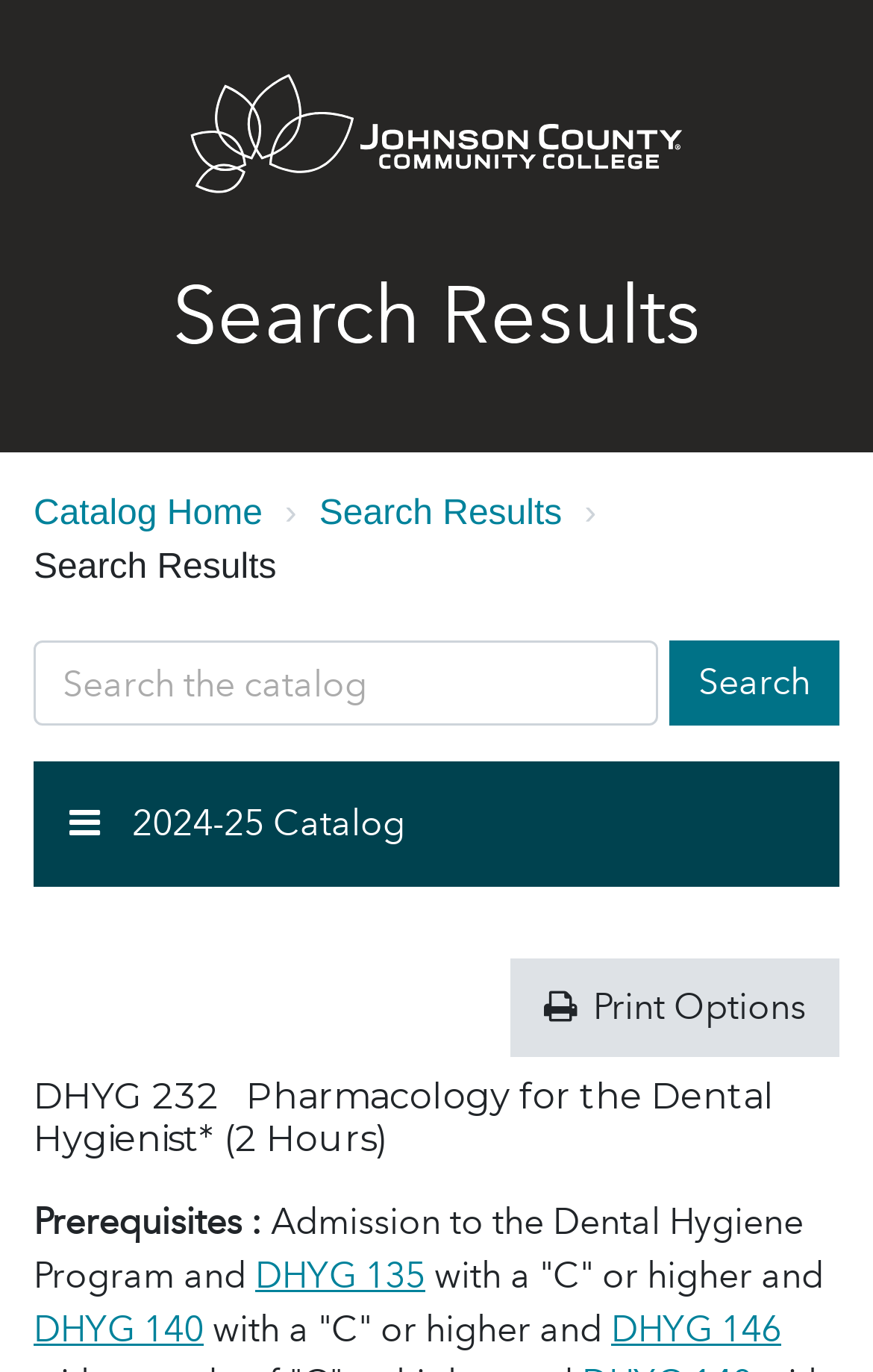Can you give a detailed response to the following question using the information from the image? What is the name of the course?

The name of the course is 'Pharmacology for the Dental Hygienist', which is a heading element with a bounding box of [0.038, 0.784, 0.962, 0.846]. It is a course description, and the course code is DHYG 232.